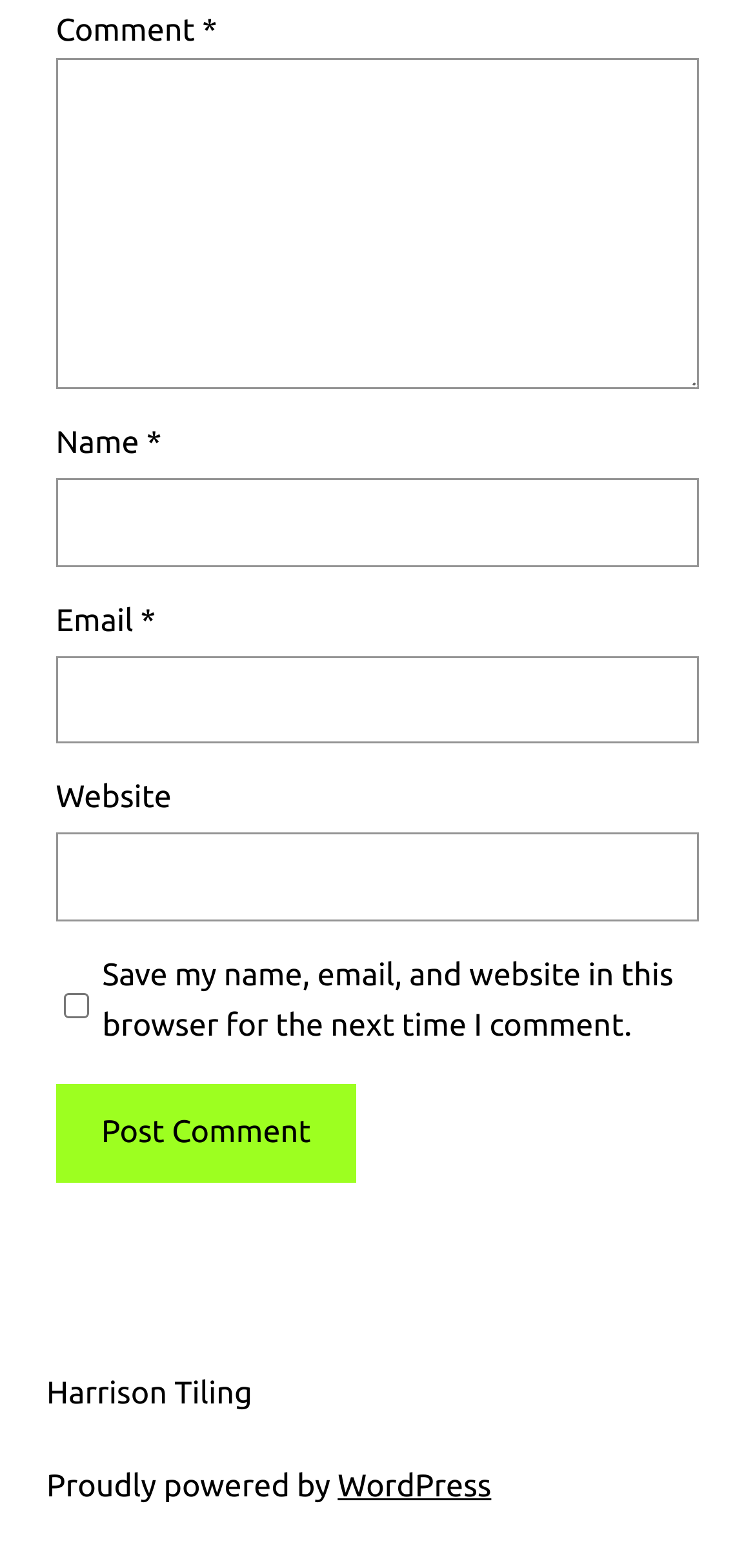Can you find the bounding box coordinates for the element to click on to achieve the instruction: "Visit the Harrison Tiling website"?

[0.062, 0.878, 0.334, 0.9]